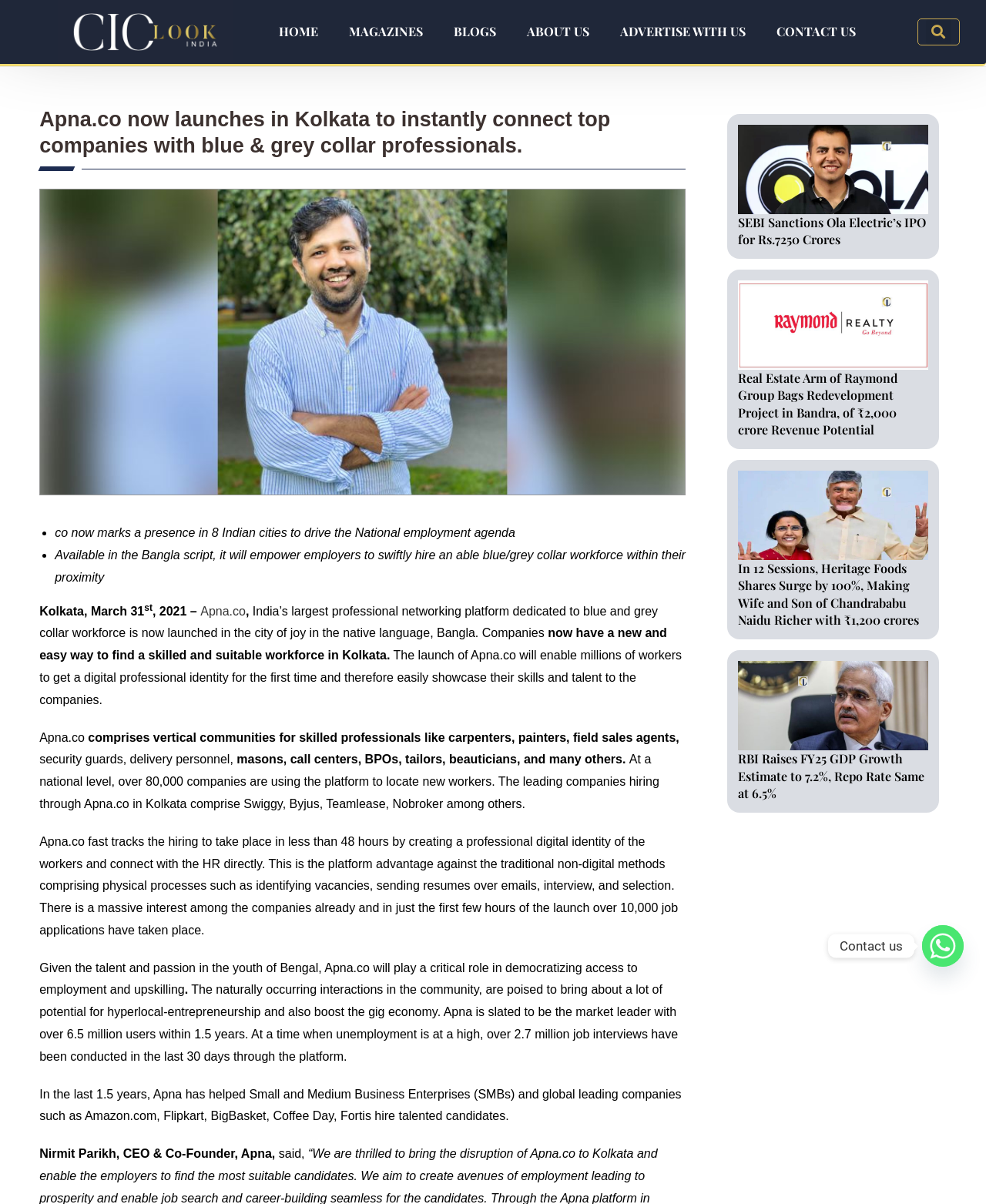Given the description of the UI element: "Home", predict the bounding box coordinates in the form of [left, top, right, bottom], with each value being a float between 0 and 1.

[0.267, 0.012, 0.338, 0.041]